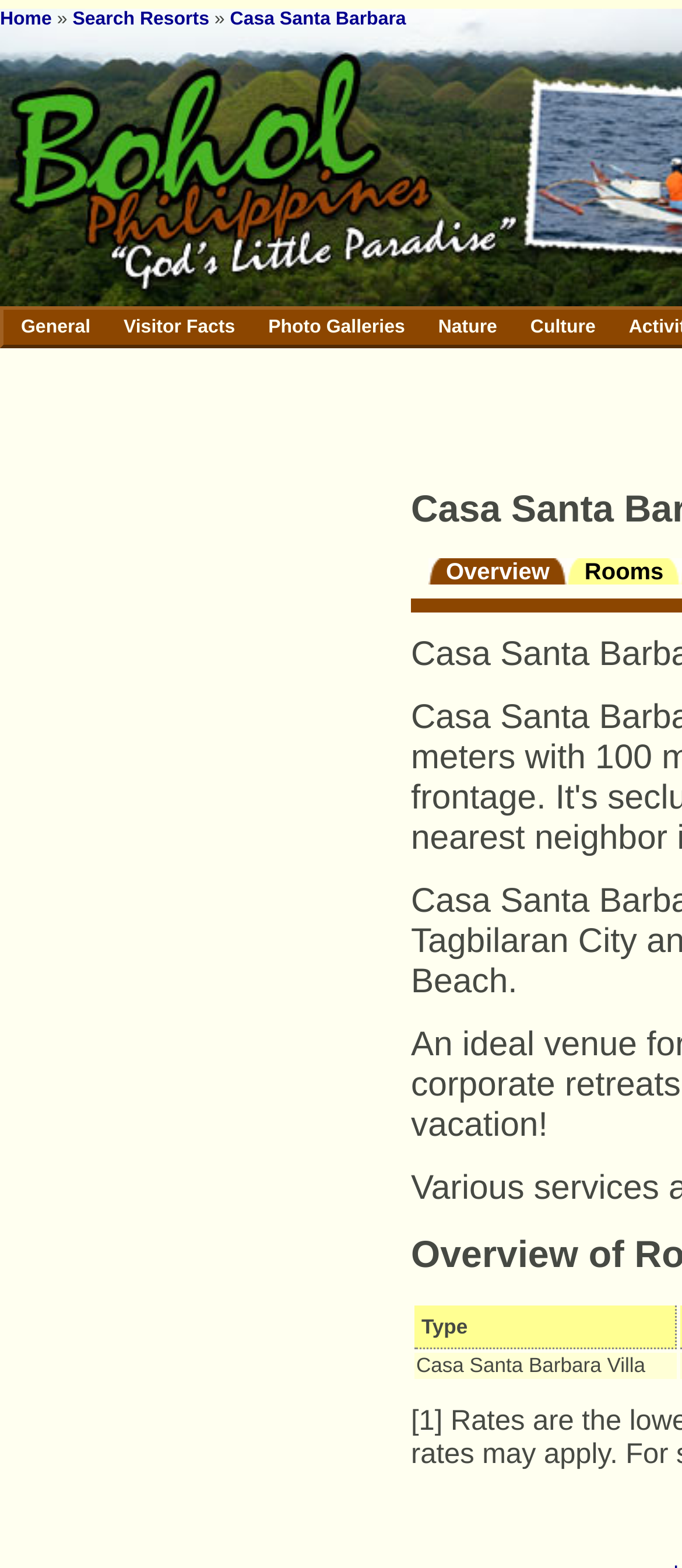Offer a detailed explanation of the webpage layout and contents.

The webpage is about Casa Santa Barbara, a resort or accommodation in Bohol, Philippines. At the top, there is a navigation menu with links to "Home", "Search Resorts", and "Casa Santa Barbara". To the right of the navigation menu, there is a large image with a caption "Bohol Philippines: God's Little Paradise".

Below the navigation menu, there are several links arranged horizontally, including "General", "Visitor Facts", "Photo Galleries", "Nature", and "Culture". These links are likely categories or sections of the webpage.

Further down, there is a section with a heading "Overview". To the right of the "Overview" heading, there is a link to "Rooms". The "Rooms" section appears to be a table or grid with columns labeled "Type" and rows containing information about different rooms or villas, including "Casa Santa Barbara Villa".